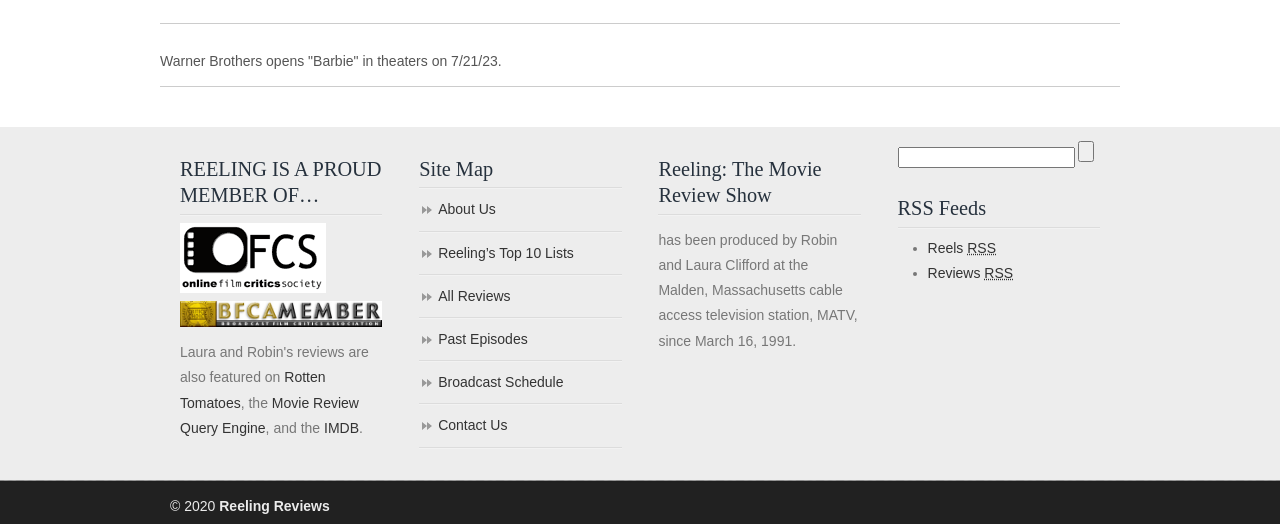What is the abbreviation of RSS?
Based on the image, answer the question with as much detail as possible.

The abbreviation of RSS can be found in the Abbr element next to the link 'Reels RSS' and 'Reviews RSS', which stands for Really Simple Syndication.